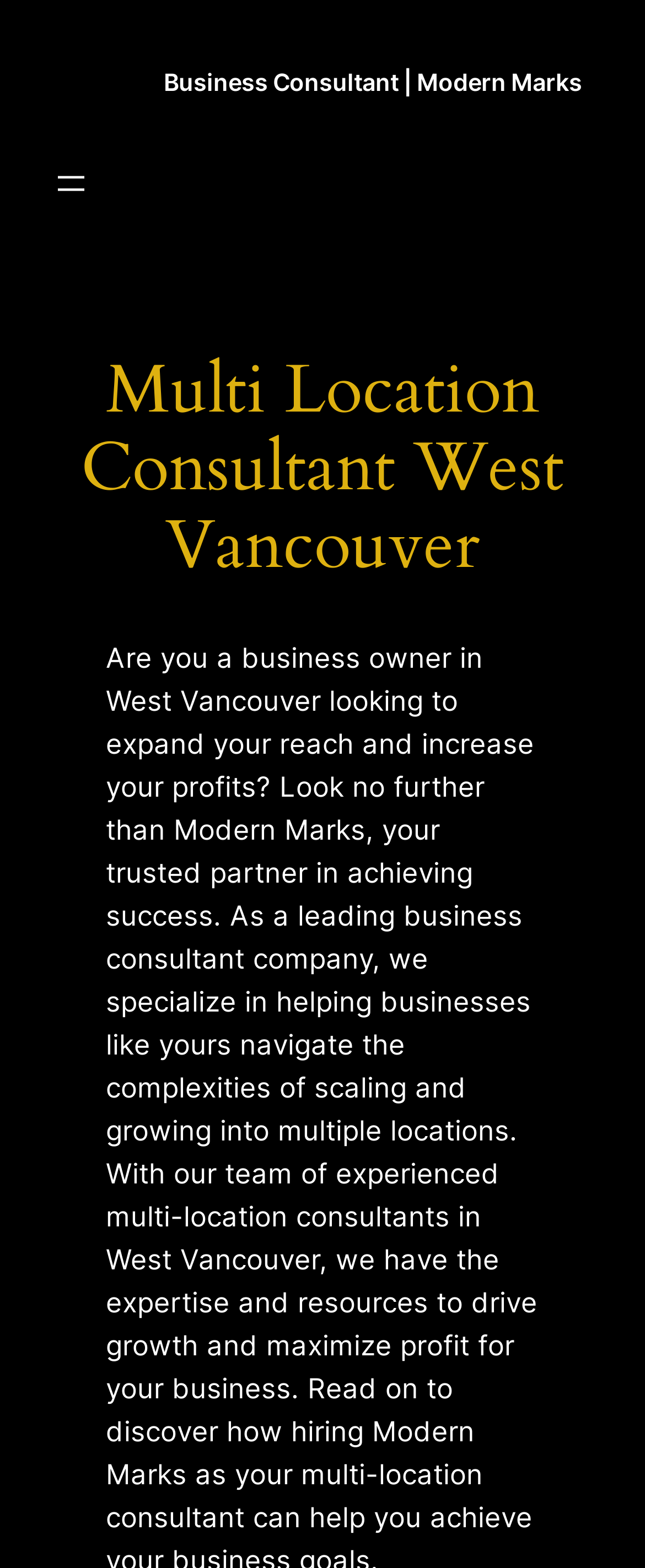Generate the main heading text from the webpage.

Multi Location Consultant West Vancouver